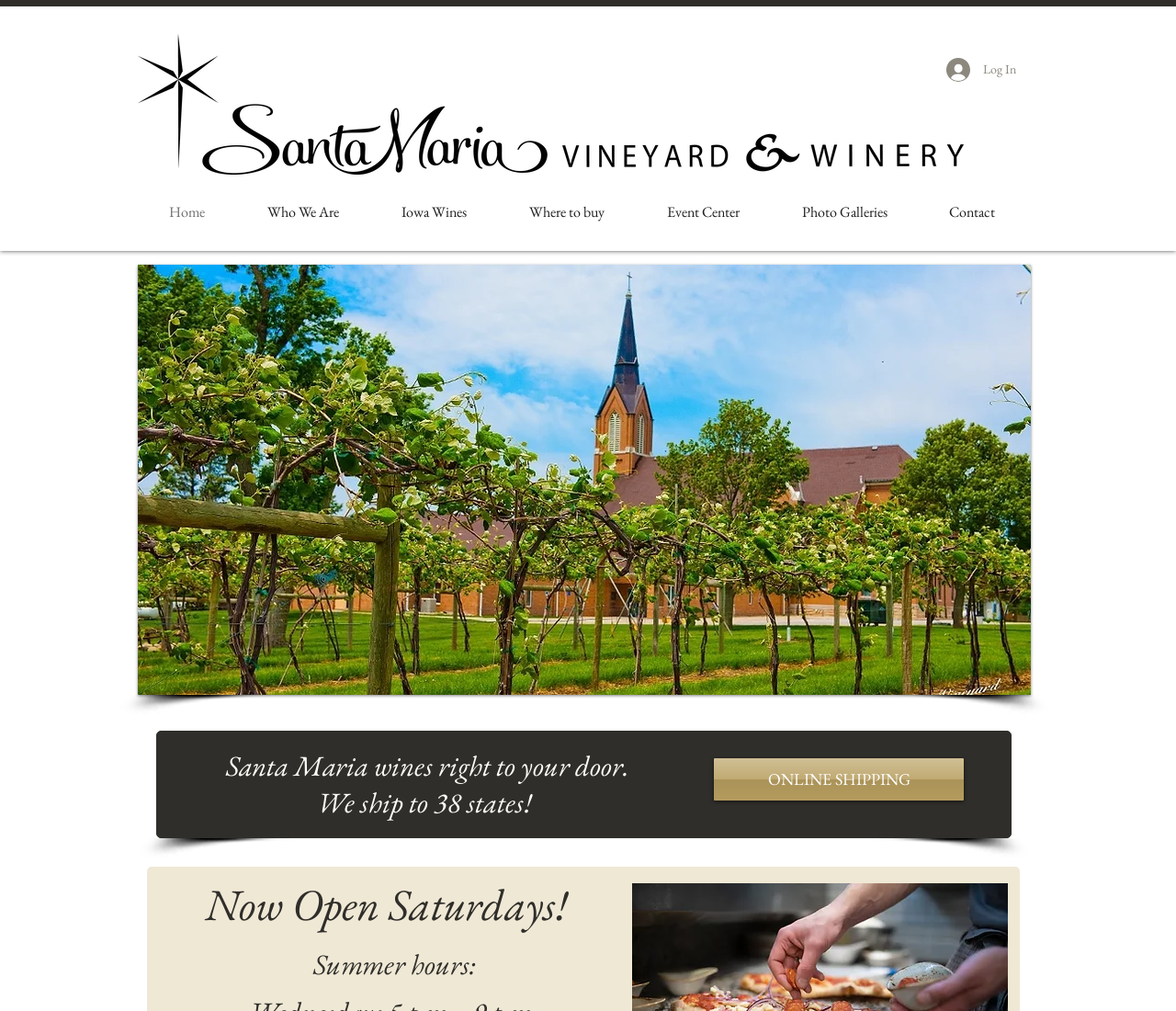Create a full and detailed caption for the entire webpage.

The webpage is about Santa Maria Vineyard & Winery. At the top left corner, there is a logo of the vineyard, a horizontal image. Next to it, on the top right corner, there is a "Log In" button. Below the logo, there is a navigation menu with seven links: "Home", "Who We Are", "Iowa Wines", "Where to buy", "Event Center", "Photo Galleries", and "Contact". 

Below the navigation menu, there is a slideshow gallery that takes up most of the page. The gallery has two buttons on the left and right sides to navigate through the images. There is also a play button at the bottom right corner of the gallery. The current image being displayed is "Vineyard in Willey". 

Above the slideshow gallery, there is a heading that reads "Santa Maria wines right to your door. We ship to 38 states!" with a link to "ONLINE SHIPPING" next to it. Below the slideshow gallery, there is another heading that reads "Now Open Saturdays!" followed by a text that says "Summer hours:".